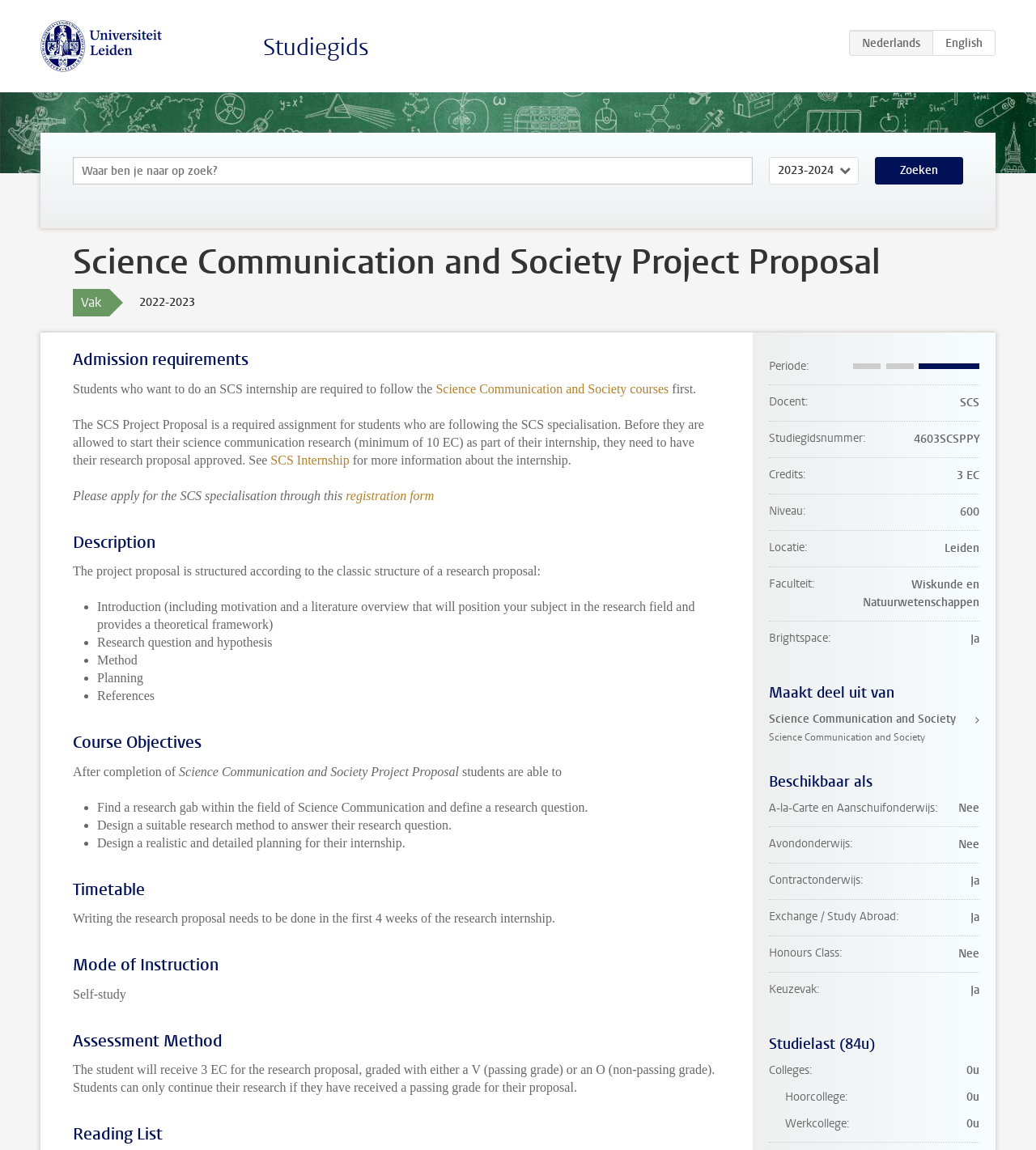Please analyze the image and provide a thorough answer to the question:
How many EC credits is the research proposal worth?

The number of EC credits can be found in the 'Description List' section, under the term 'Credits', which has a value of '3 EC' and is located at the bottom of the webpage, with a bounding box of [0.742, 0.398, 0.945, 0.429].